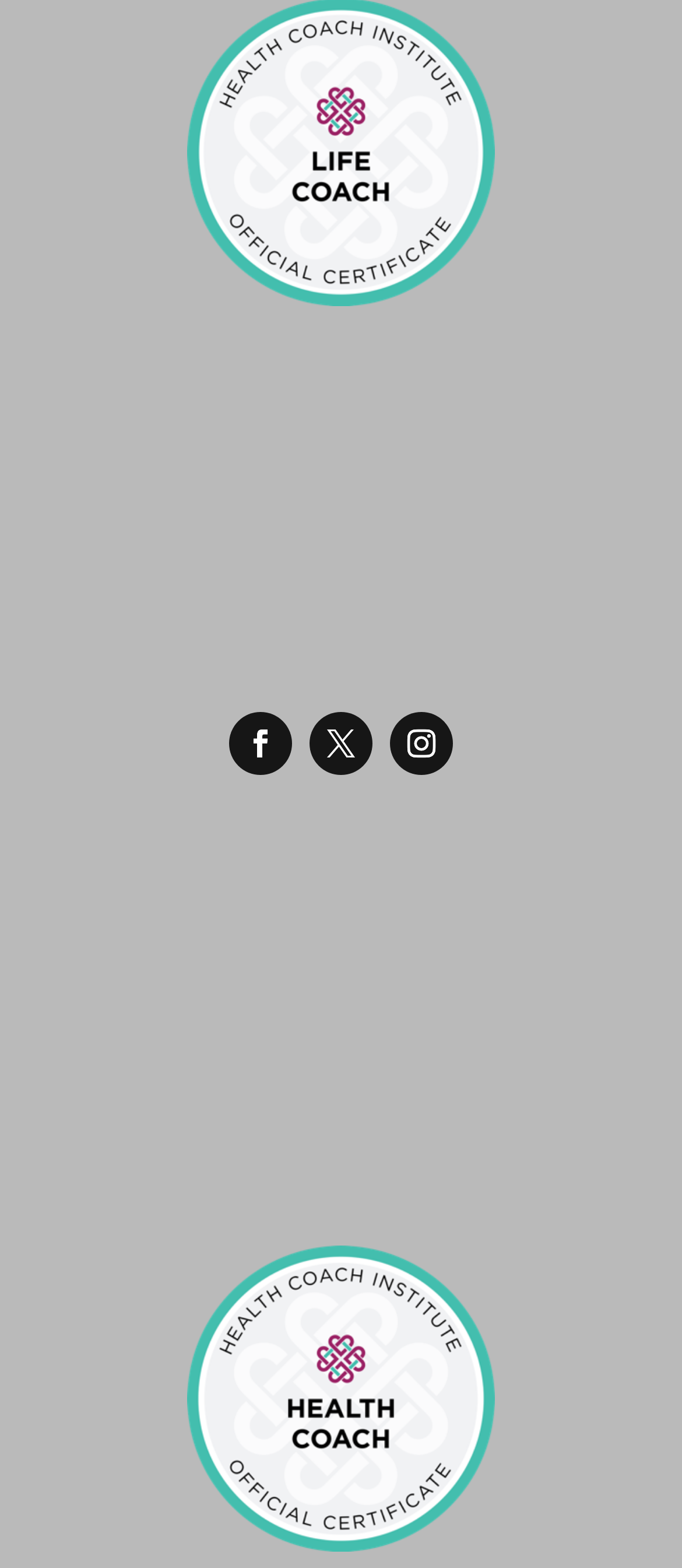What is the email address? Refer to the image and provide a one-word or short phrase answer.

ginny@healthcoachnky.com